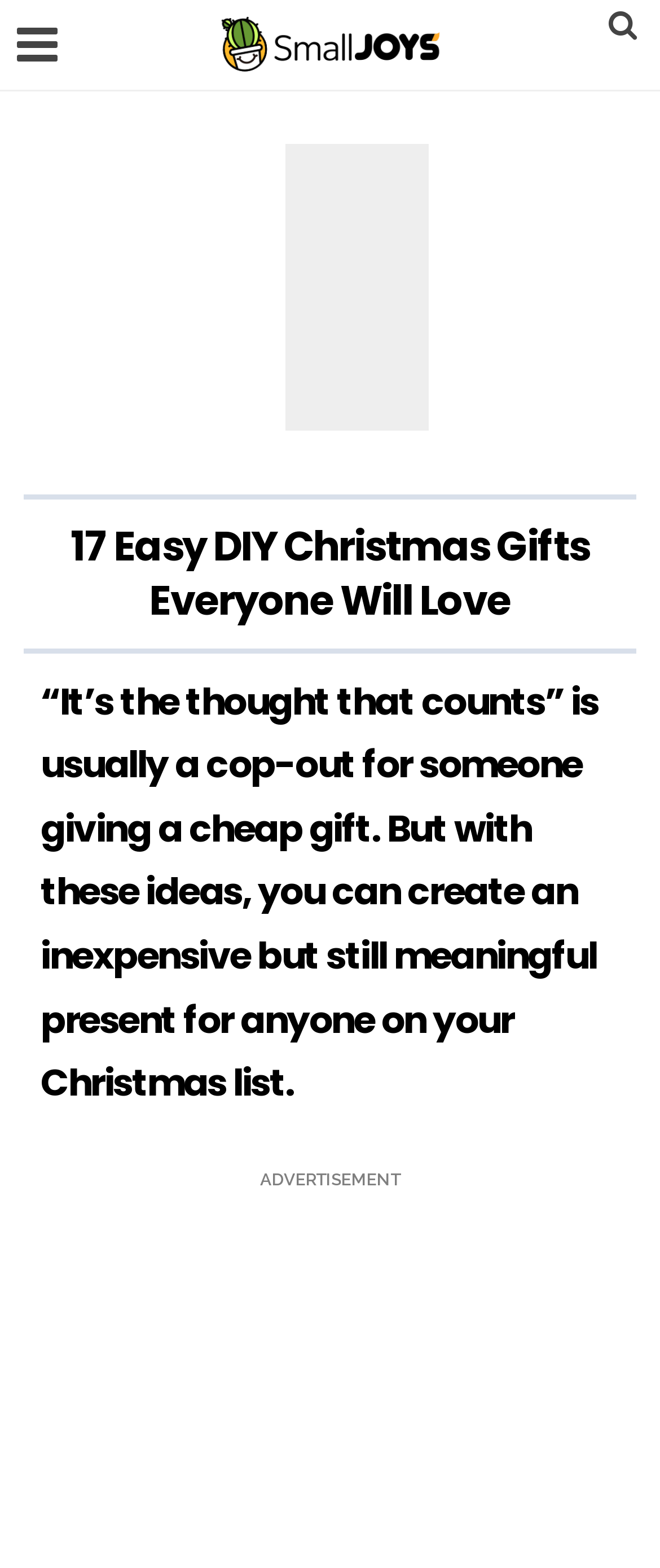Determine the title of the webpage and give its text content.

17 Easy DIY Christmas Gifts Everyone Will Love